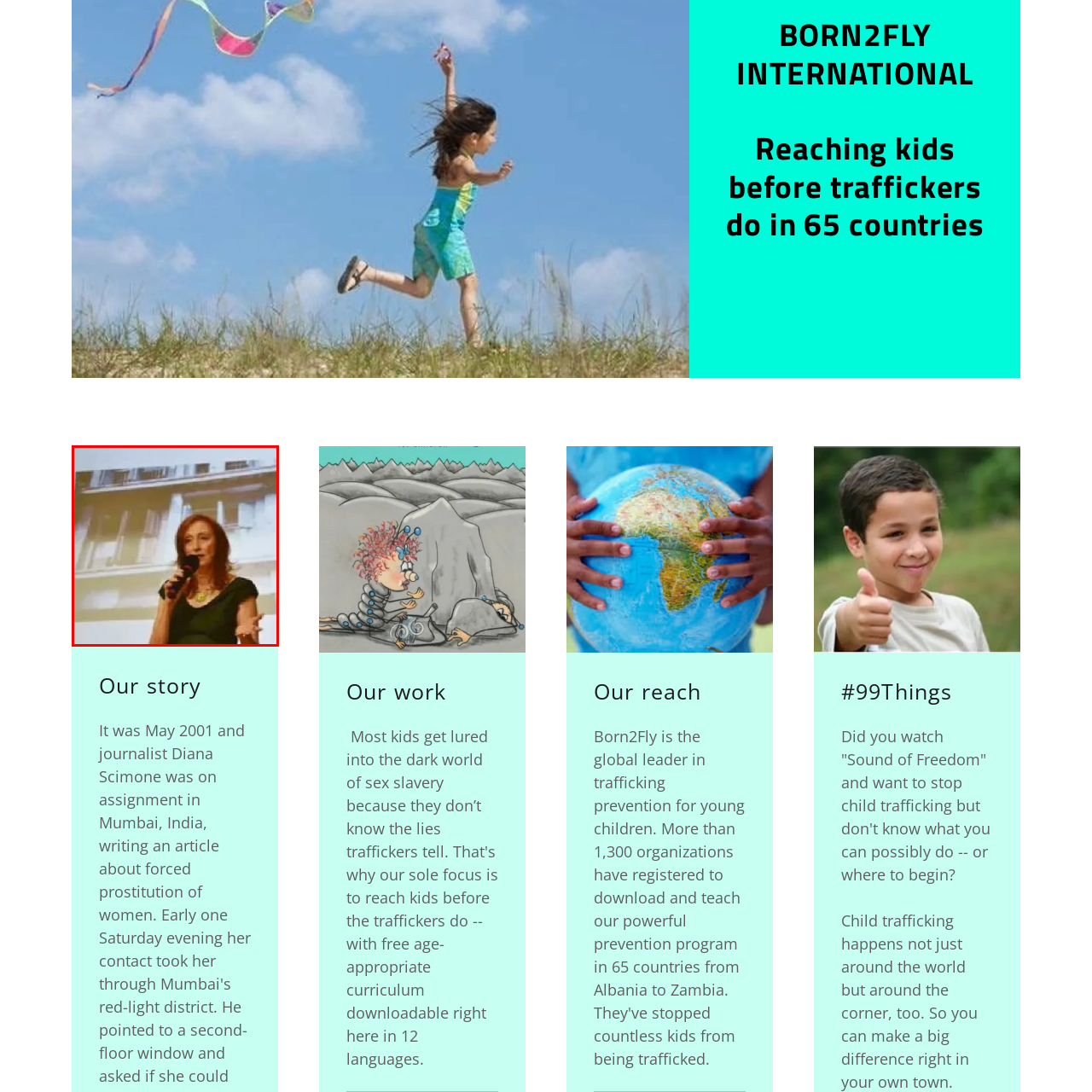Pay attention to the image inside the red rectangle, What is projected onto the screen behind the woman? Answer briefly with a single word or phrase.

a large image of a building